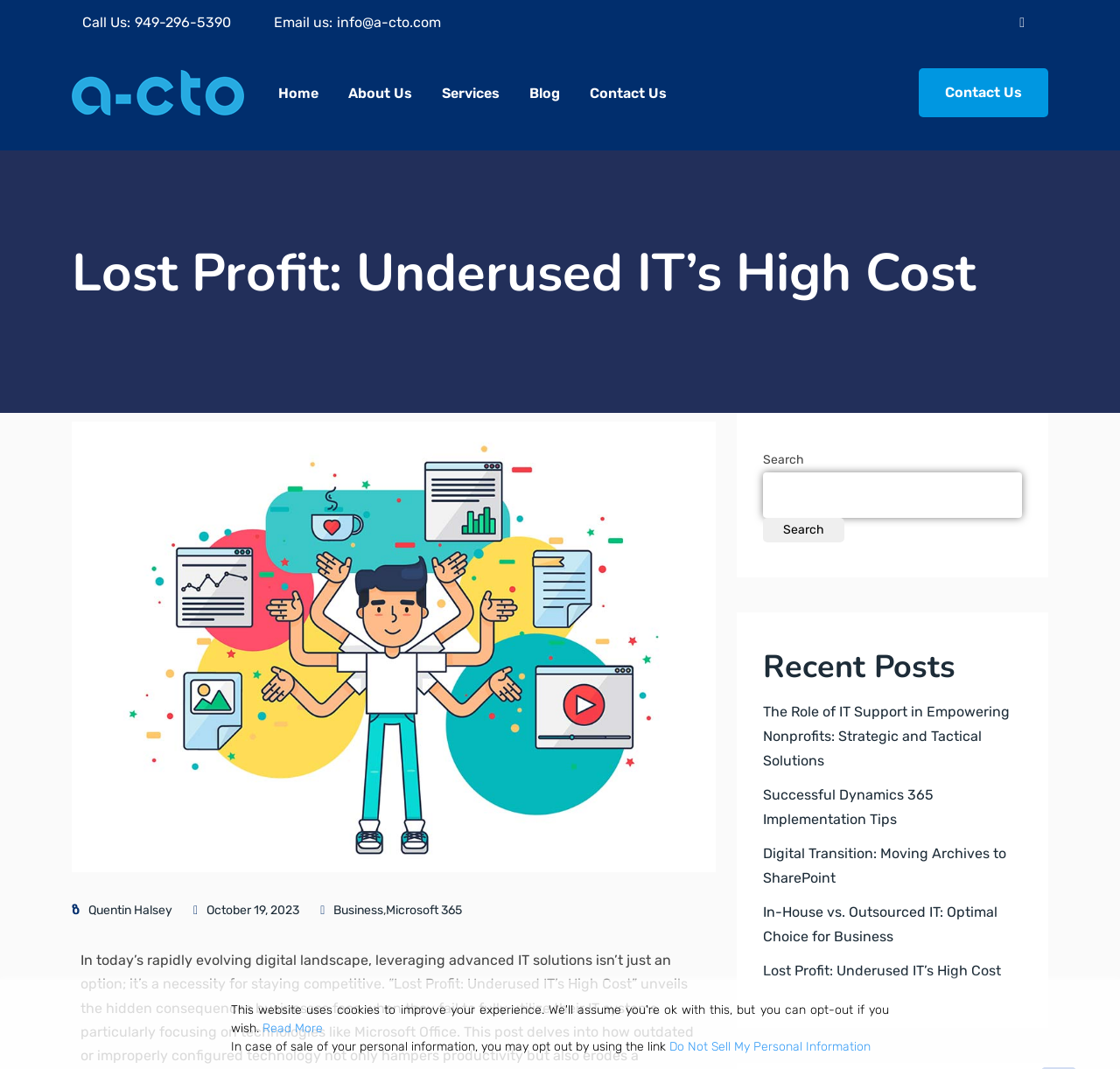Identify the bounding box coordinates of the section that should be clicked to achieve the task described: "Click the 'Contact Us' link".

[0.515, 0.049, 0.607, 0.124]